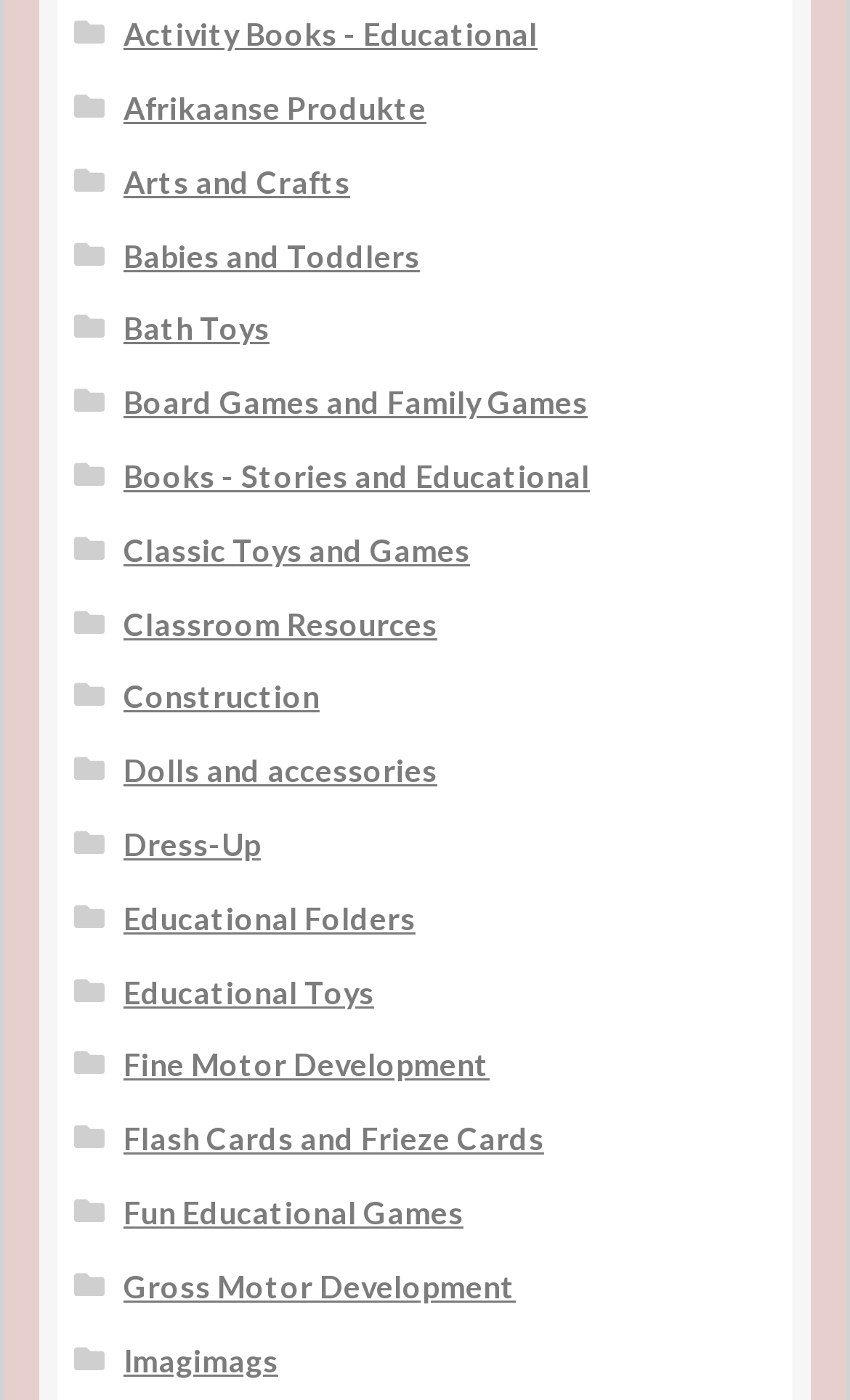What type of products are listed under 'Babies and Toddlers'?
Kindly give a detailed and elaborate answer to the question.

Based on the context of the webpage, which appears to be a toy store, it can be inferred that the products listed under 'Babies and Toddlers' are toys for that age group.